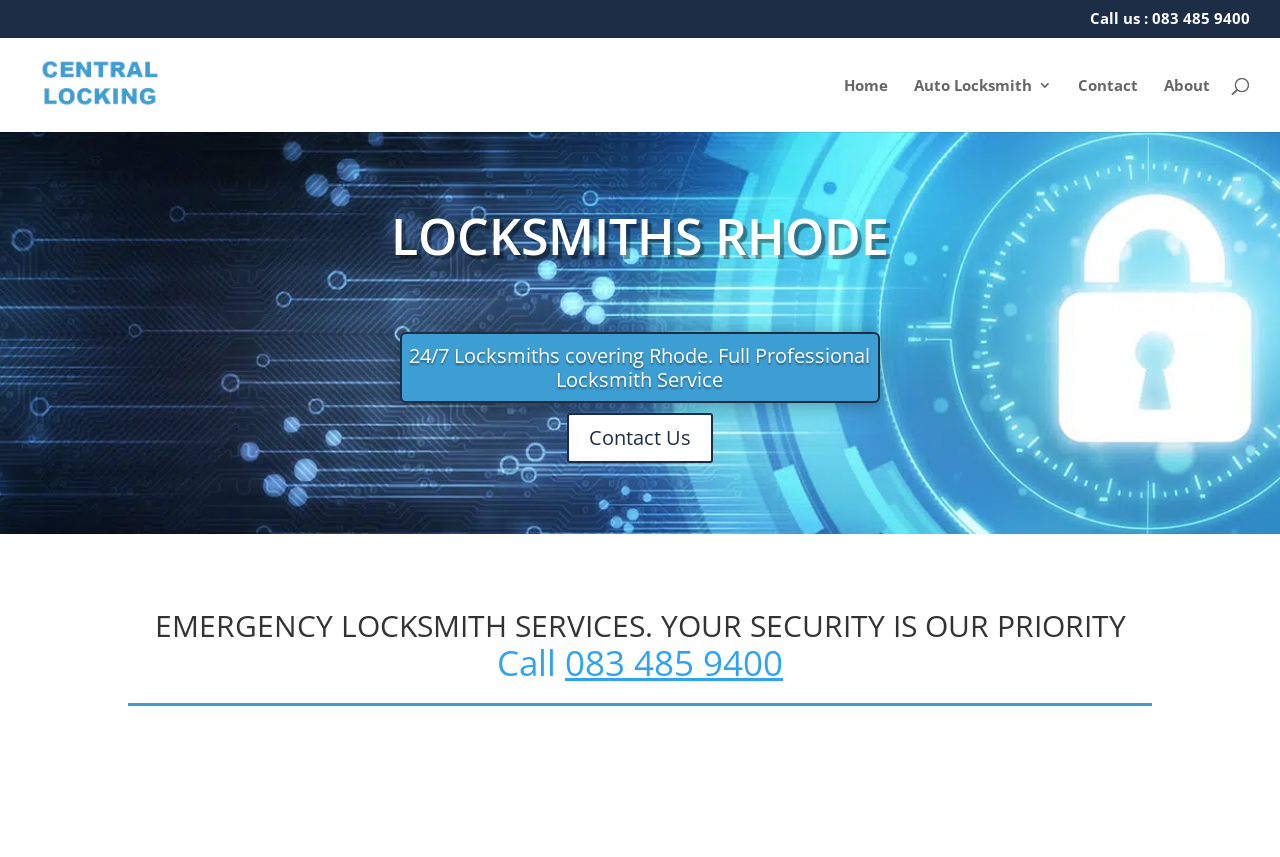Refer to the image and provide an in-depth answer to the question: 
Is there a search function on this webpage?

I found the search function by looking at the searchbox with the label 'Search for:' which is located at the top of the webpage.